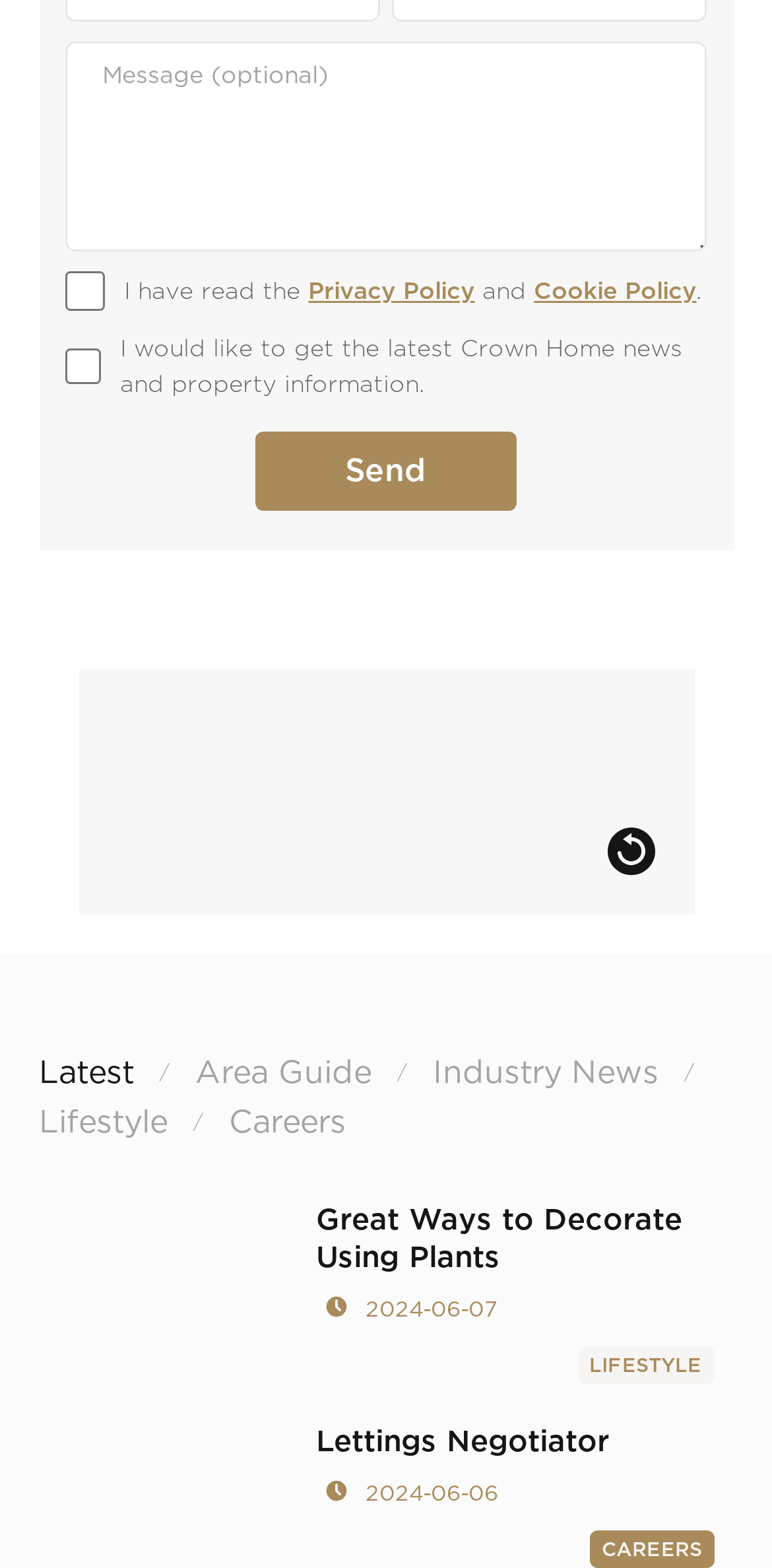Identify the bounding box coordinates for the element you need to click to achieve the following task: "Enter a message". Provide the bounding box coordinates as four float numbers between 0 and 1, in the form [left, top, right, bottom].

[0.084, 0.027, 0.916, 0.16]